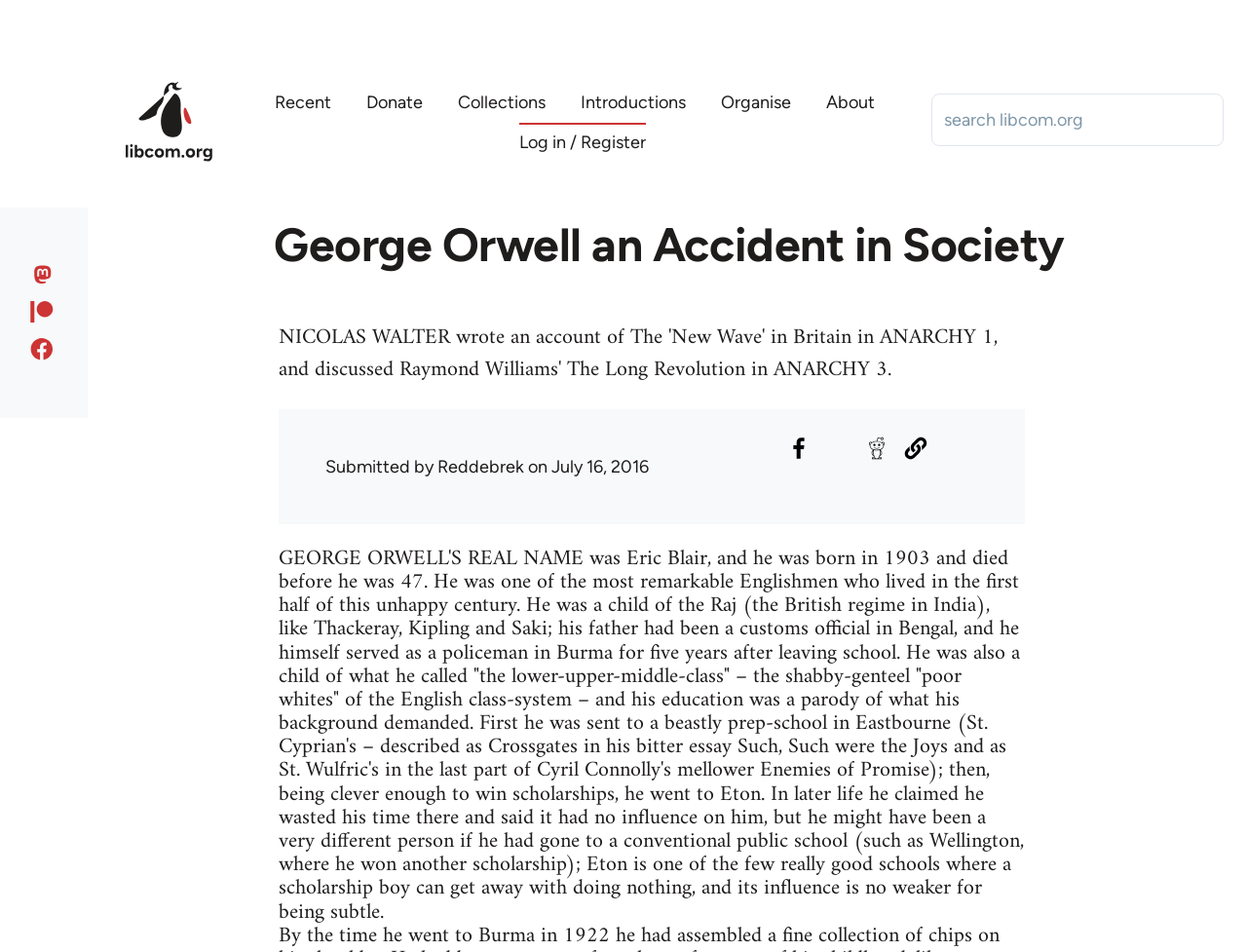Pinpoint the bounding box coordinates of the clickable area needed to execute the instruction: "Toggle Table of Content". The coordinates should be specified as four float numbers between 0 and 1, i.e., [left, top, right, bottom].

None